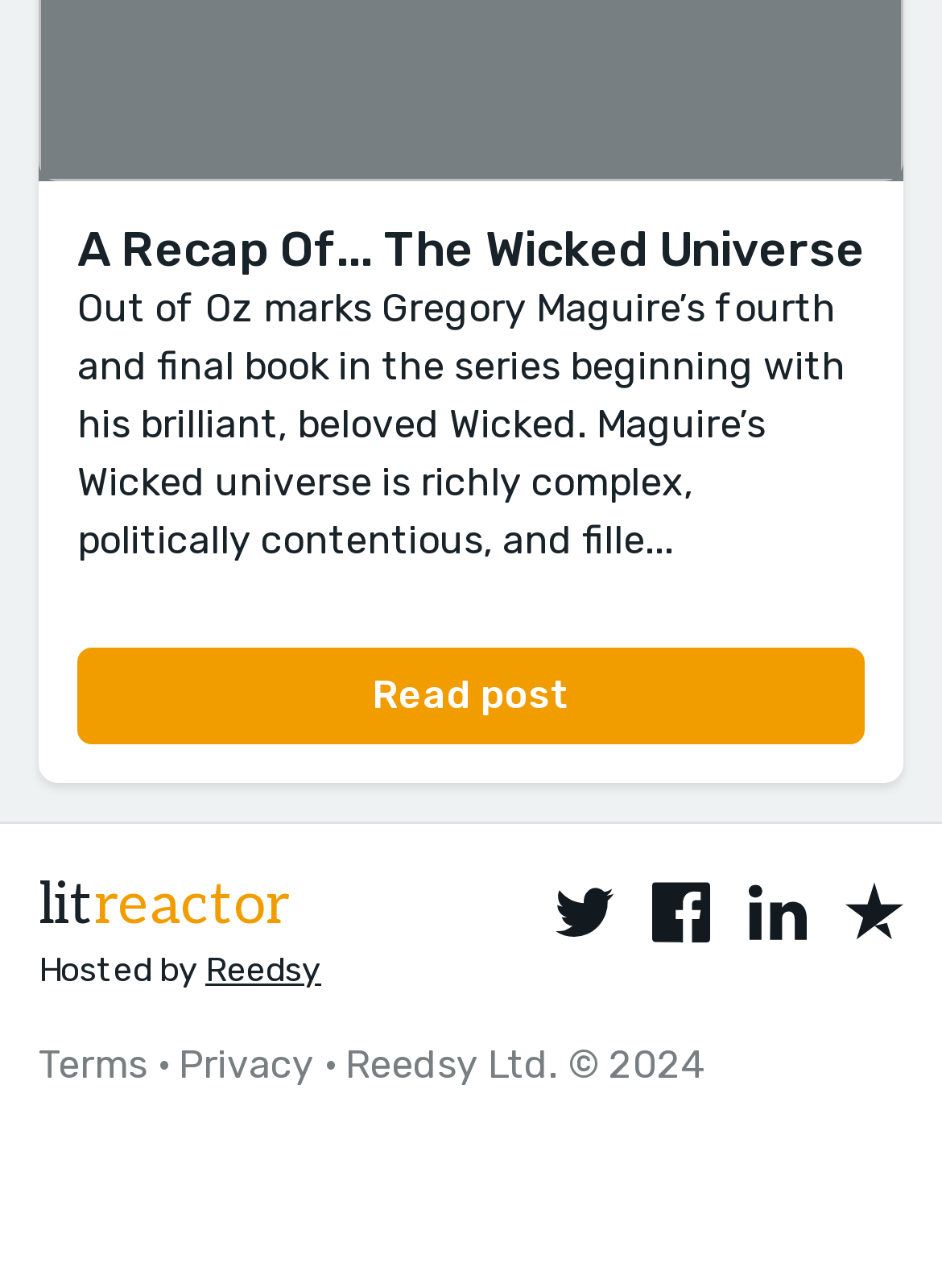Determine the bounding box for the UI element as described: "Peppermint". The coordinates should be represented as four float numbers between 0 and 1, formatted as [left, top, right, bottom].

None